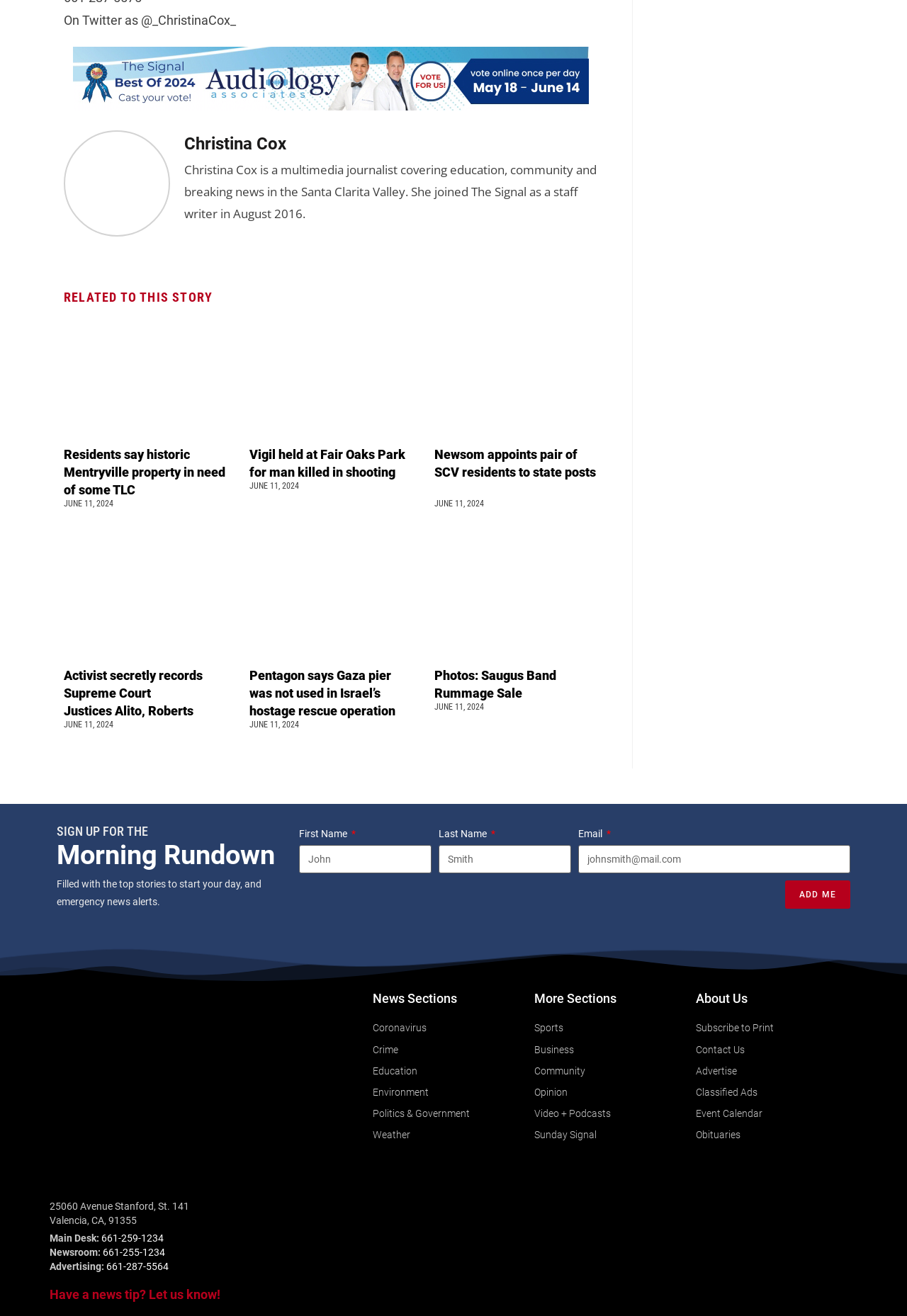Please identify the bounding box coordinates of the element's region that I should click in order to complete the following instruction: "Read news about Coronavirus". The bounding box coordinates consist of four float numbers between 0 and 1, i.e., [left, top, right, bottom].

[0.411, 0.775, 0.589, 0.788]